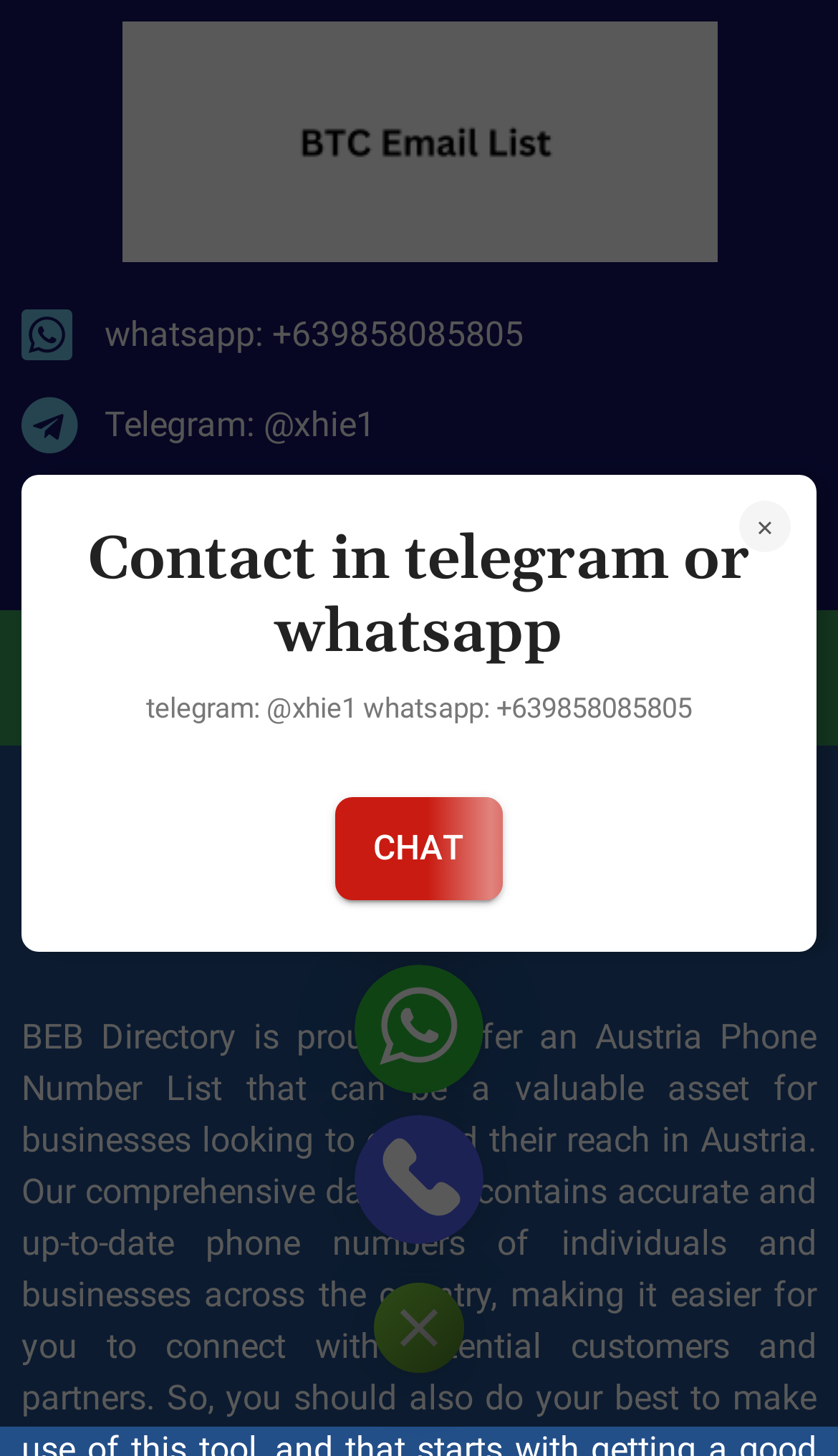Answer the following inquiry with a single word or phrase:
What is the purpose of the button with an '×' symbol?

Close